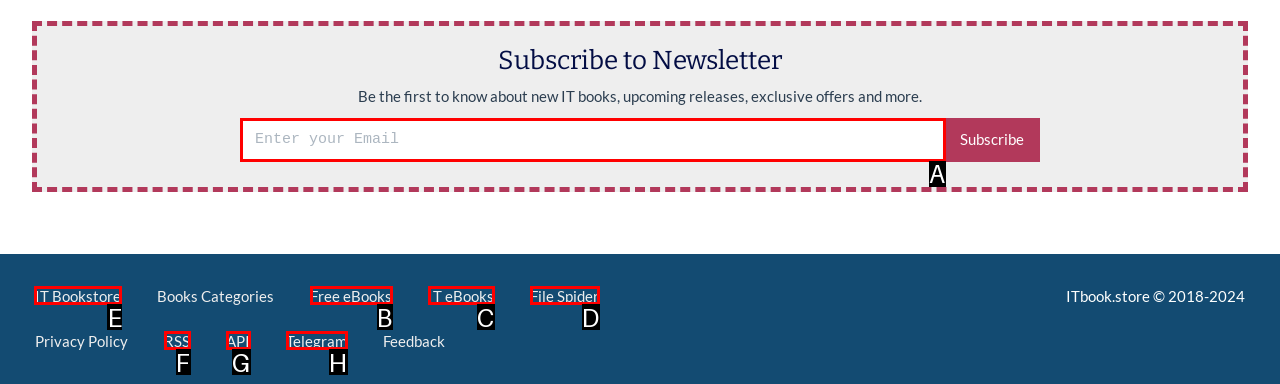Point out the letter of the HTML element you should click on to execute the task: Visit the IT Bookstore
Reply with the letter from the given options.

E